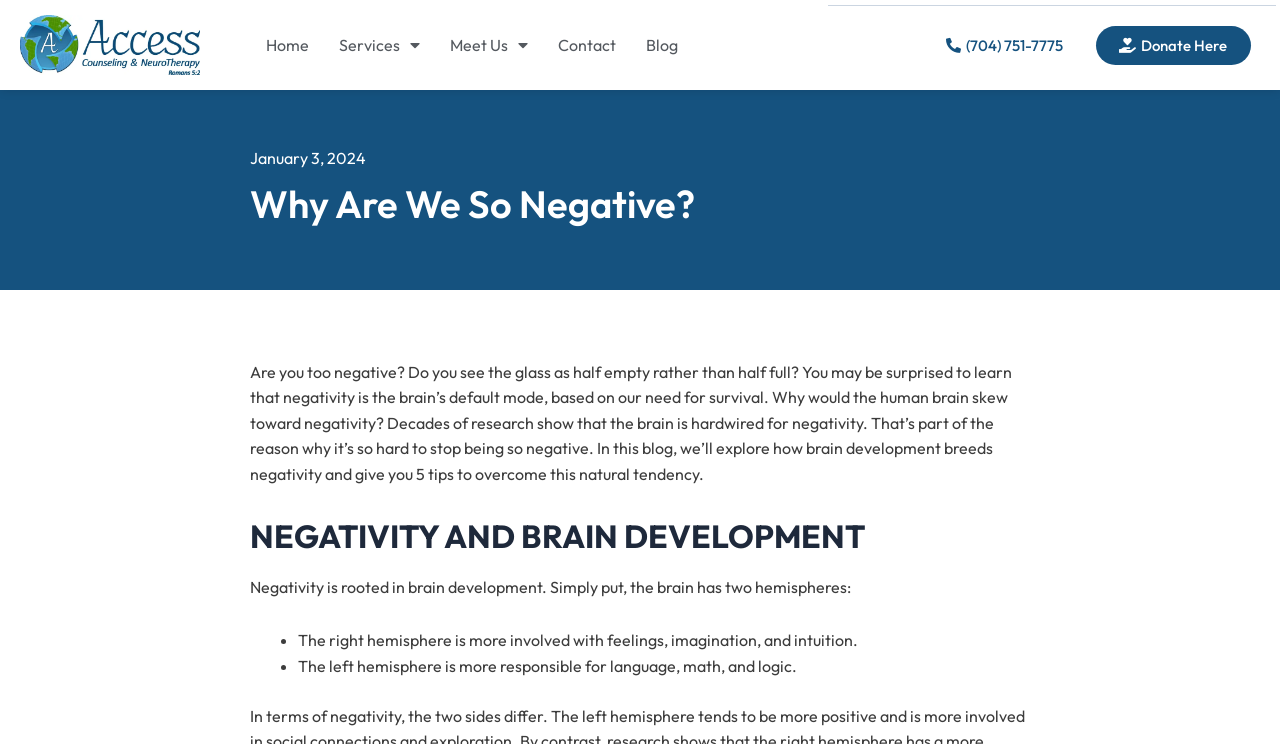What is the function of the left hemisphere of the brain?
Provide a detailed and well-explained answer to the question.

The webpage states that the left hemisphere of the brain is more responsible for language, math, and logic, as opposed to the right hemisphere which is more involved with feelings, imagination, and intuition.